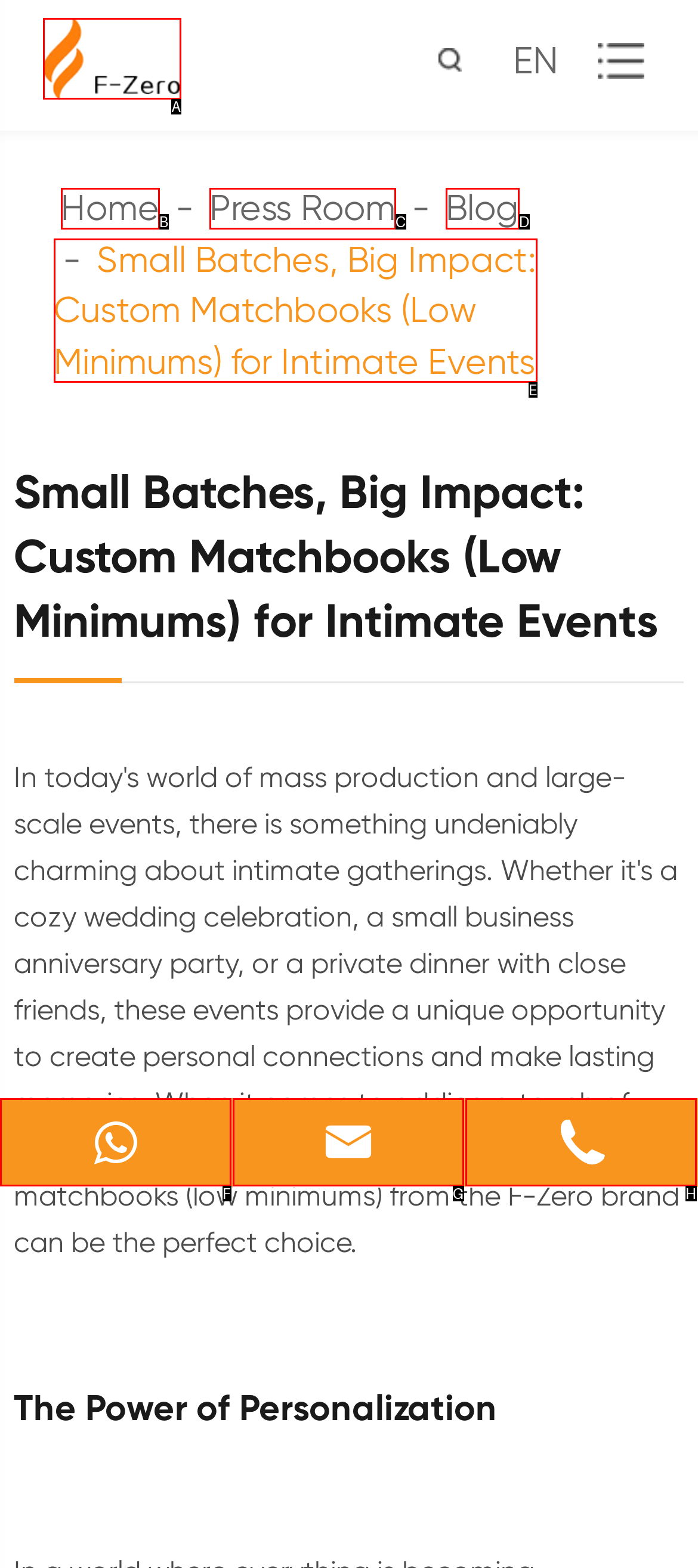Determine which option fits the following description: parent_node: EN
Answer with the corresponding option's letter directly.

A